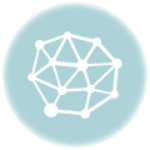What type of organizations is the logo suitable for?
Analyze the image and deliver a detailed answer to the question.

The caption suggests that the logo is suitable for organizations or initiatives focused on education and development, such as bursary programs or academic scholarships, due to its modern aesthetic and representation of collaboration and community.